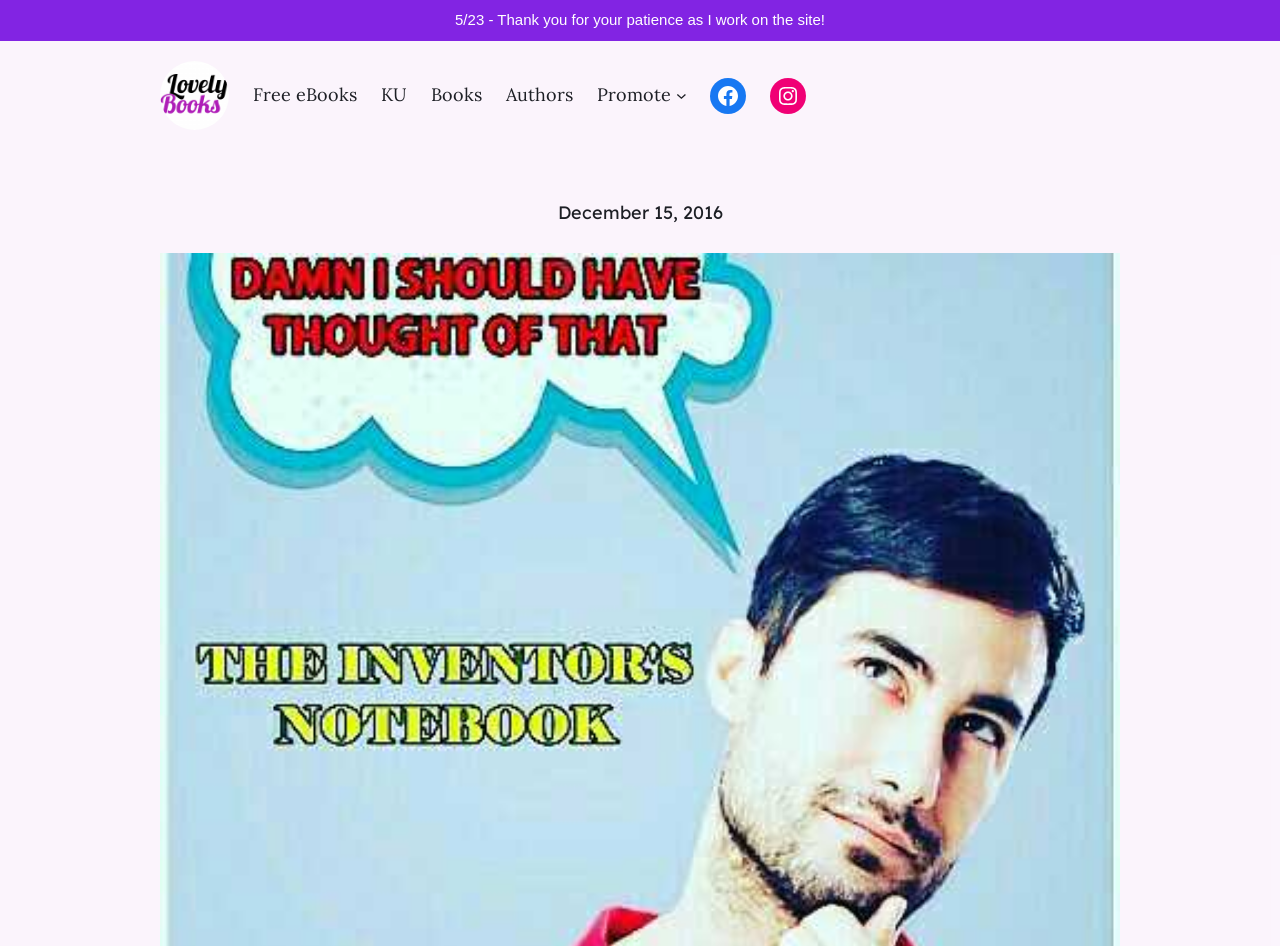Please find the bounding box coordinates of the section that needs to be clicked to achieve this instruction: "Visit Authors".

[0.395, 0.085, 0.448, 0.117]